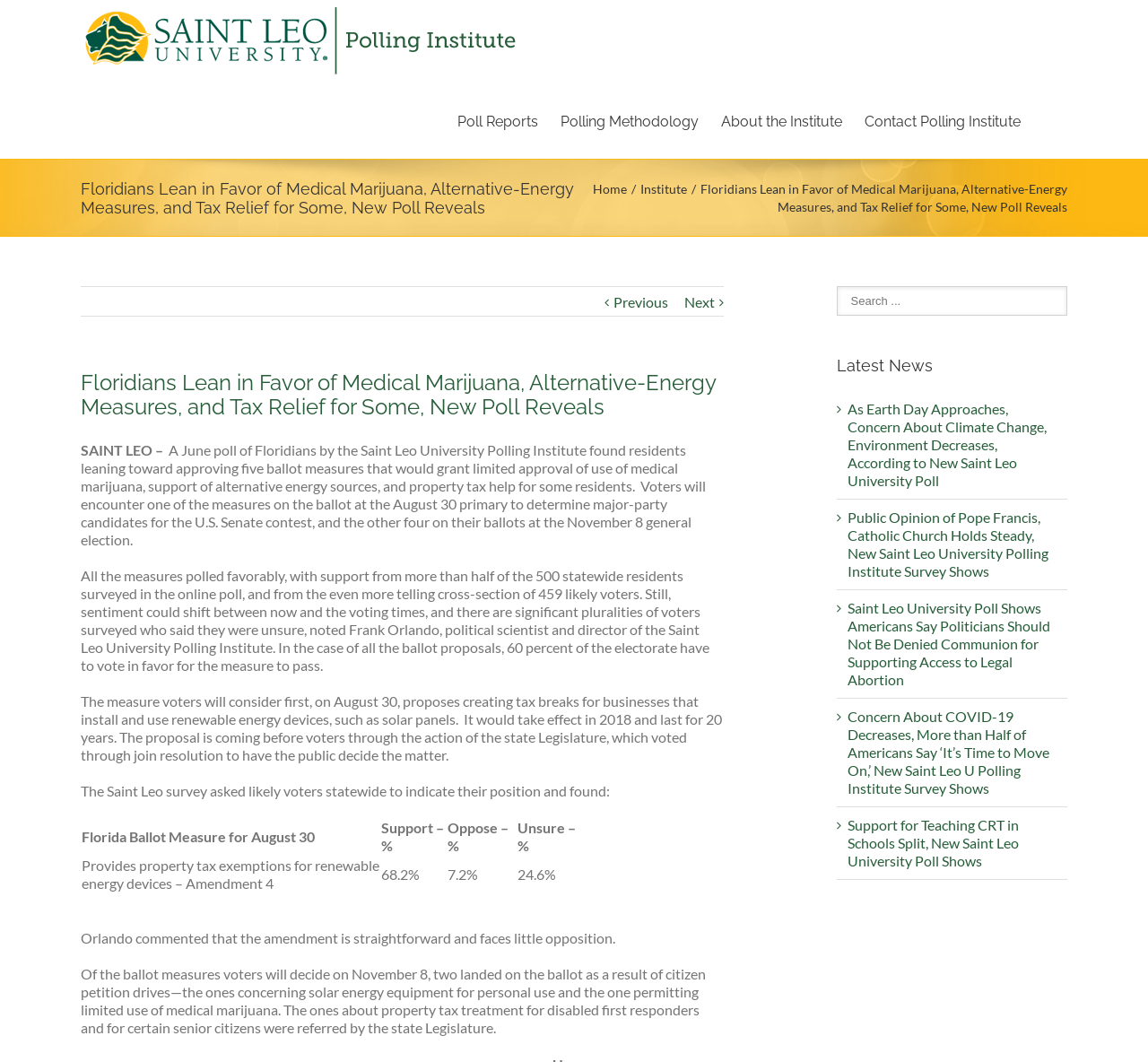Find the bounding box coordinates for the element that must be clicked to complete the instruction: "Search for something". The coordinates should be four float numbers between 0 and 1, indicated as [left, top, right, bottom].

[0.729, 0.269, 0.93, 0.297]